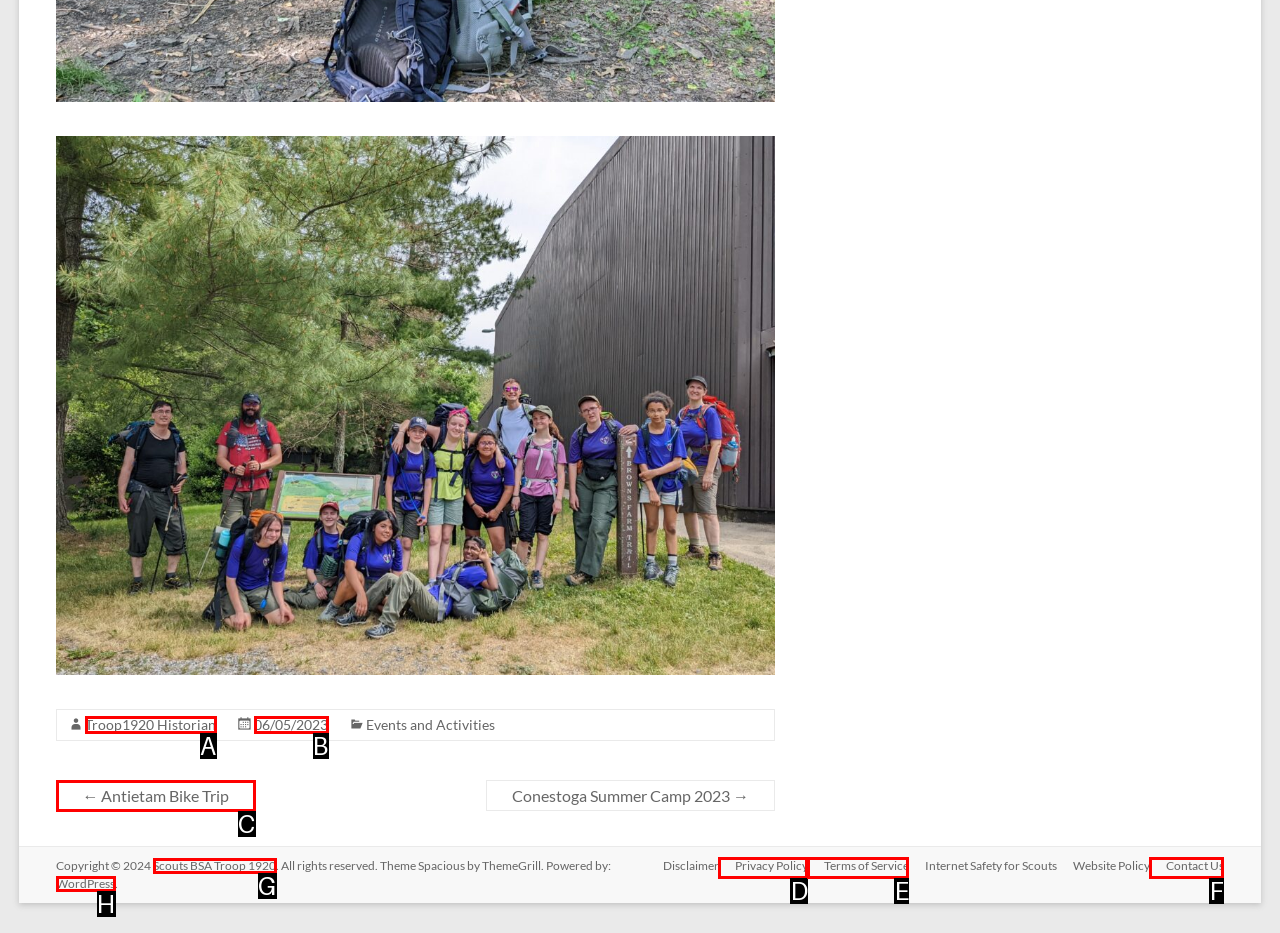Identify the HTML element that corresponds to the description: ← Antietam Bike Trip Provide the letter of the matching option directly from the choices.

C